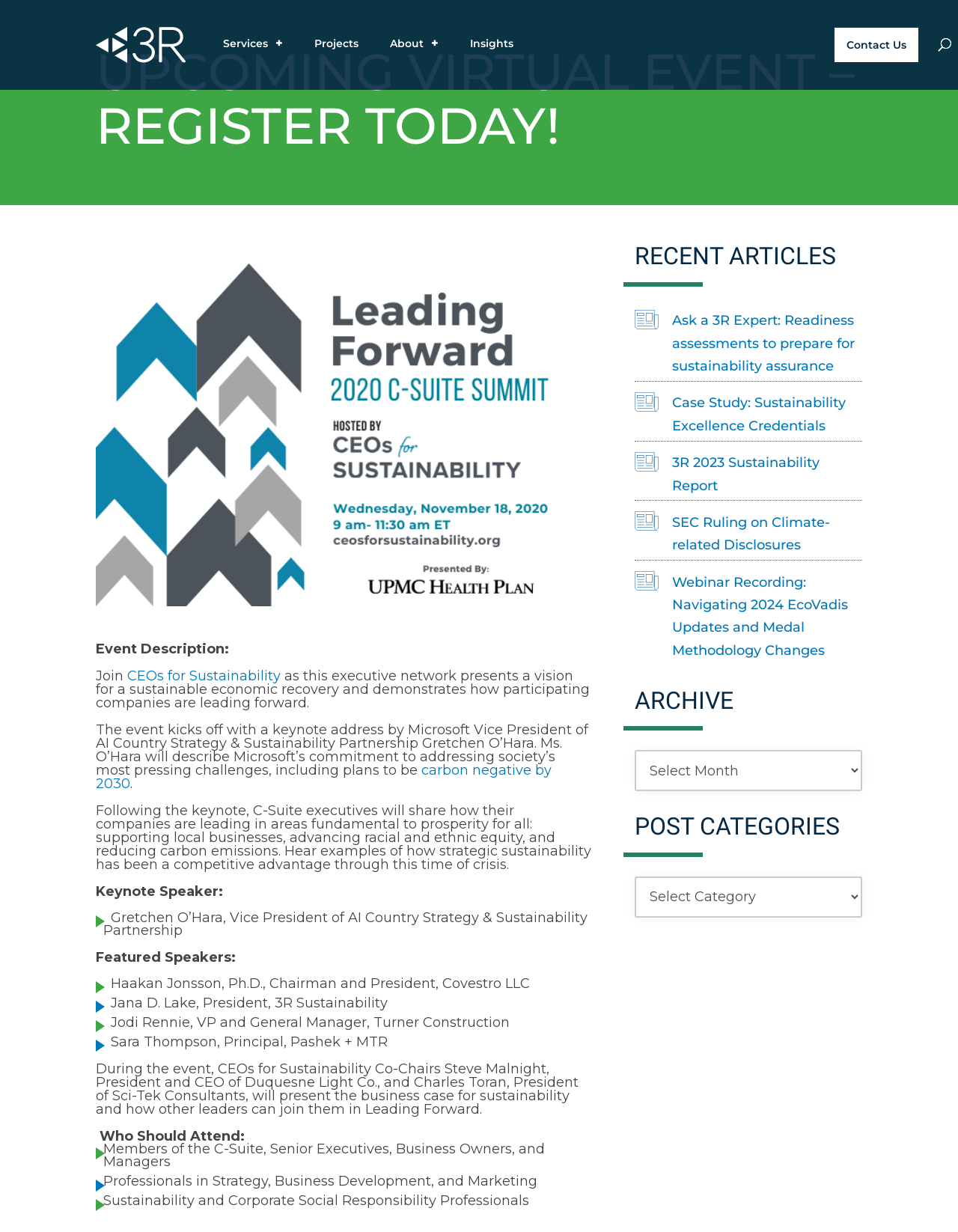Based on the element description CEOs for Sustainability, identify the bounding box coordinates for the UI element. The coordinates should be in the format (top-left x, top-left y, bottom-right x, bottom-right y) and within the 0 to 1 range.

[0.133, 0.542, 0.293, 0.555]